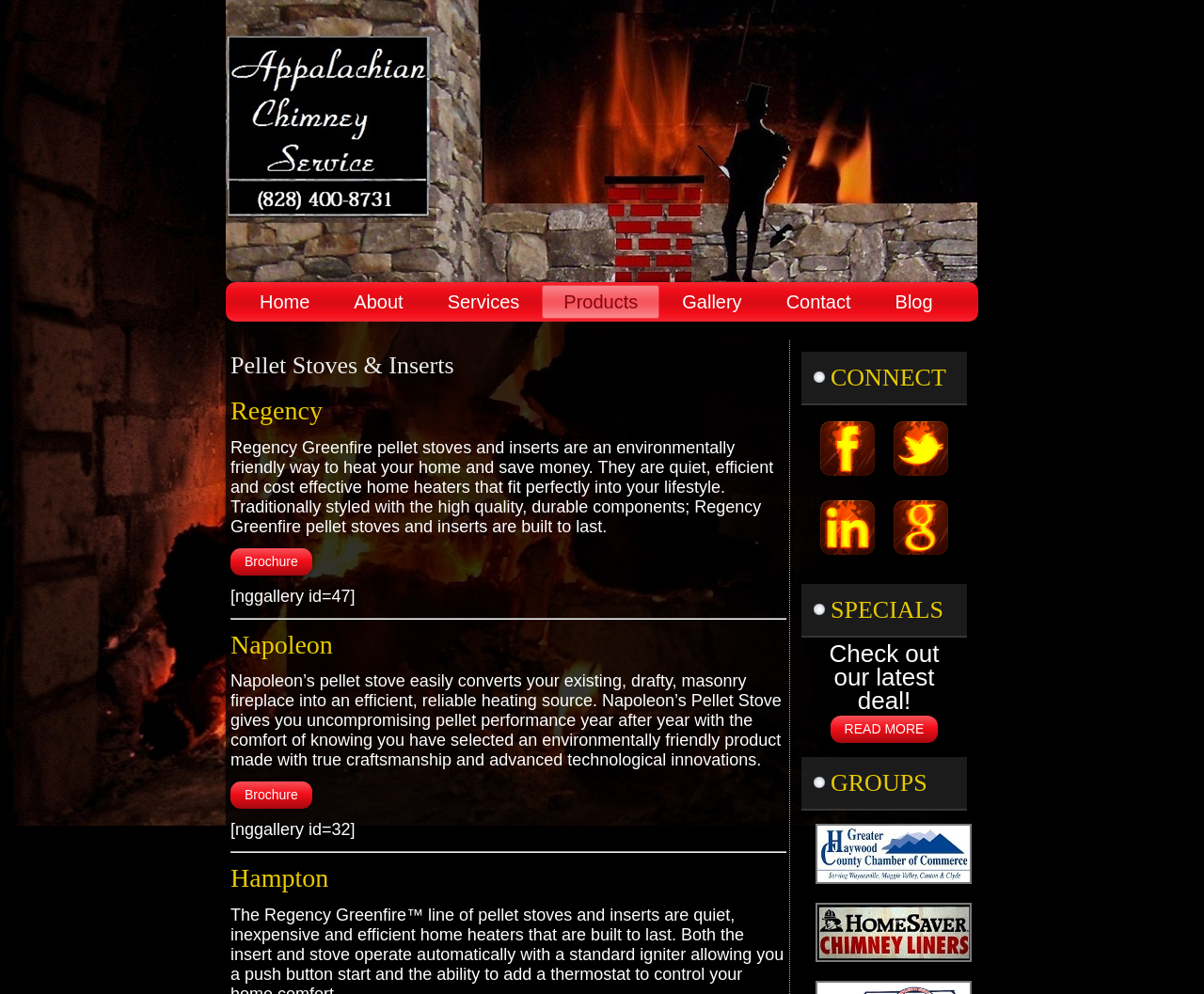Based on the element description Blackfriar Consulting inc, identify the bounding box coordinates for the UI element. The coordinates should be in the format (top-left x, top-left y, bottom-right x, bottom-right y) and within the 0 to 1 range.

None